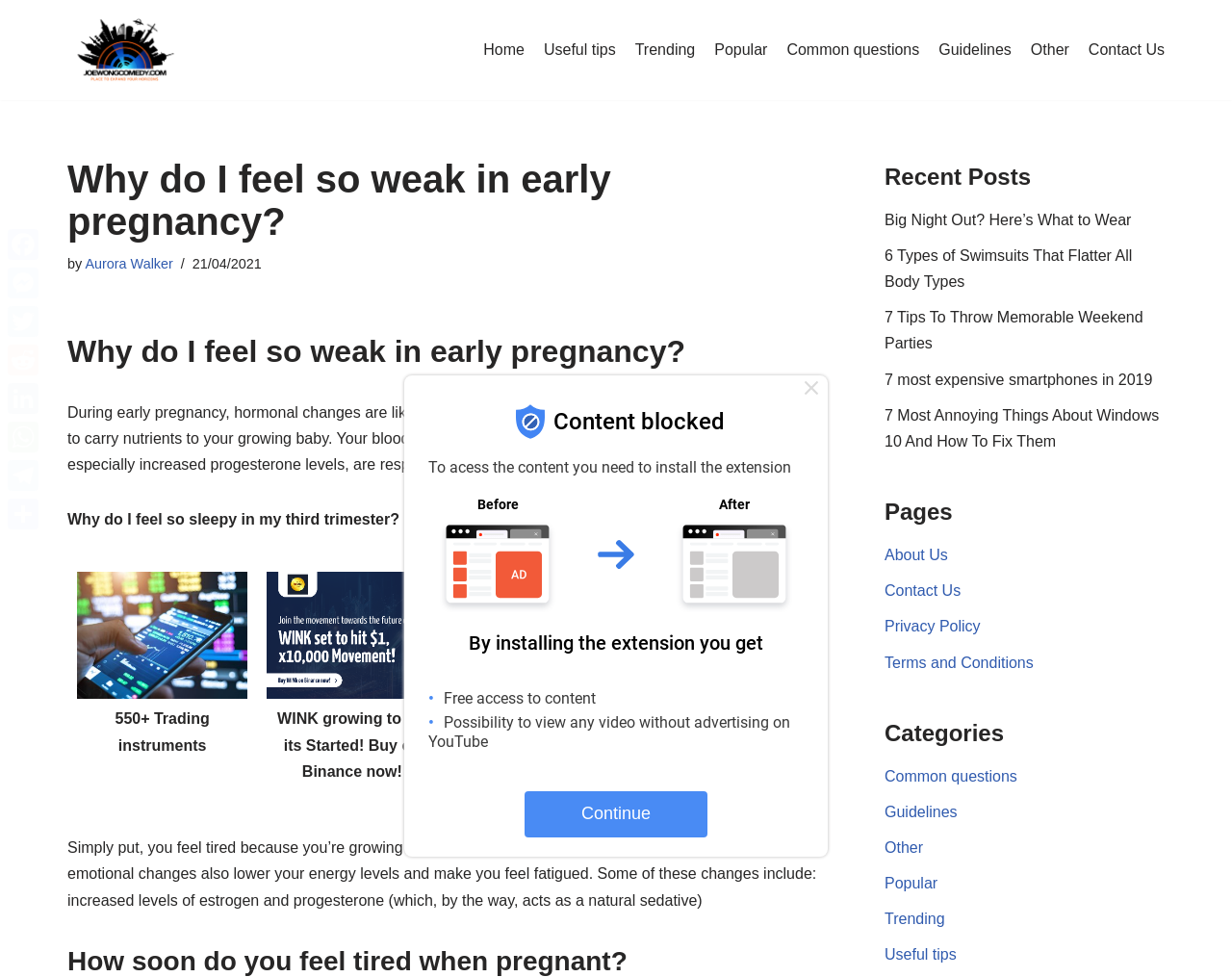Please provide the bounding box coordinates for the element that needs to be clicked to perform the following instruction: "Visit the 'Contact Us' page". The coordinates should be given as four float numbers between 0 and 1, i.e., [left, top, right, bottom].

[0.883, 0.039, 0.945, 0.064]